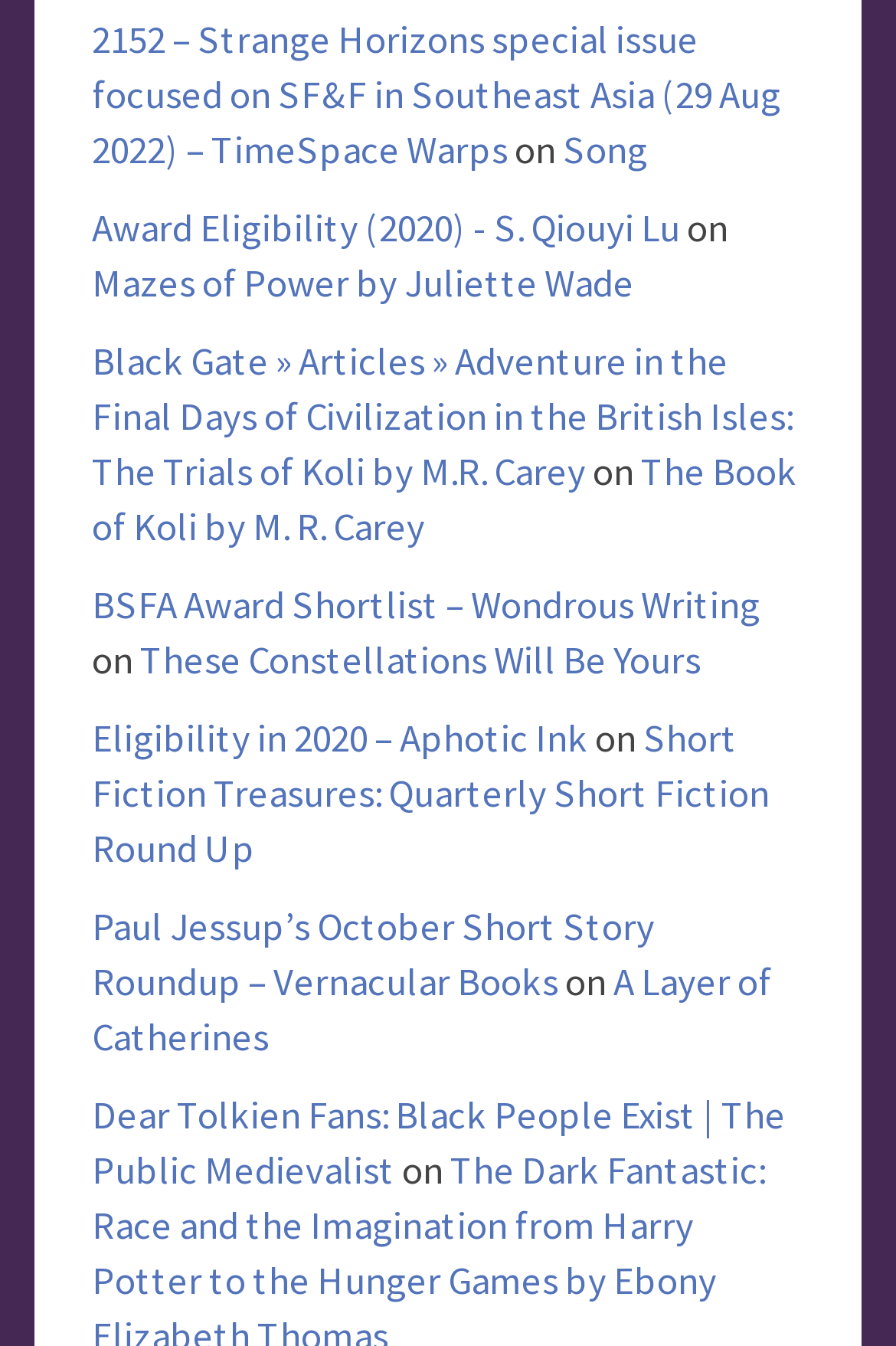Provide a one-word or one-phrase answer to the question:
What is the title of the last link?

Dear Tolkien Fans: Black People Exist | The Public Medievalist